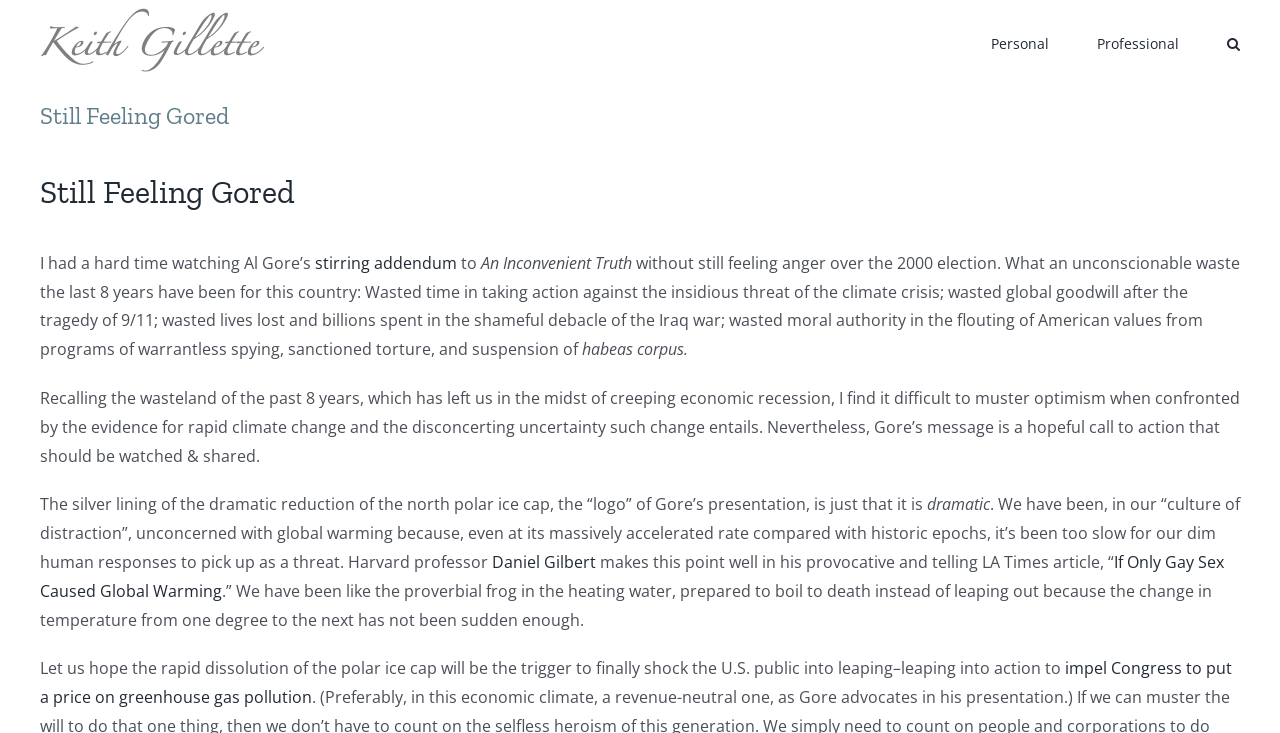What is the author's hope for the rapid dissolution of the polar ice cap?
Based on the screenshot, answer the question with a single word or phrase.

Trigger for action